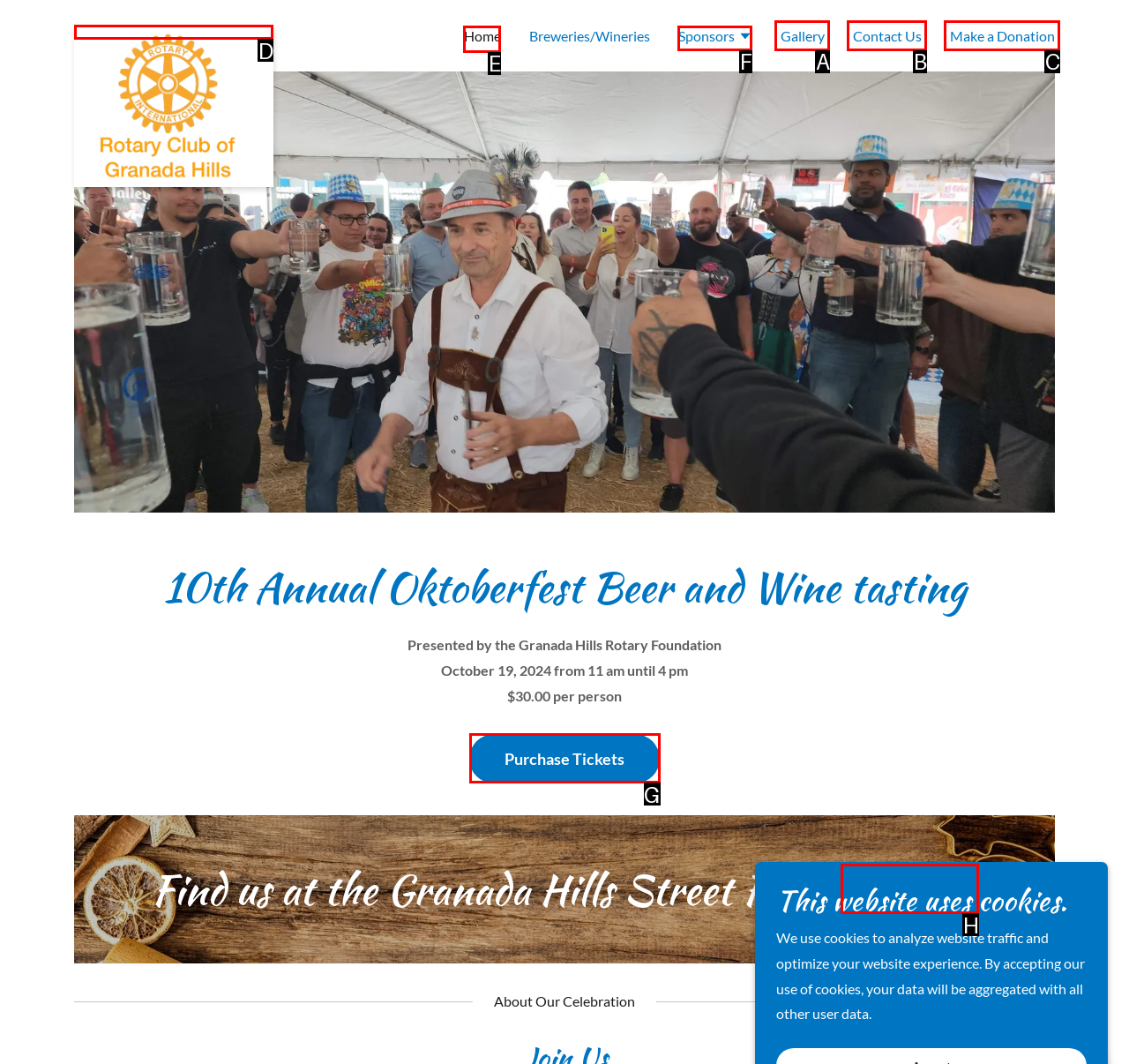To complete the task: Click on Oktoberfest and Wine, which option should I click? Answer with the appropriate letter from the provided choices.

D